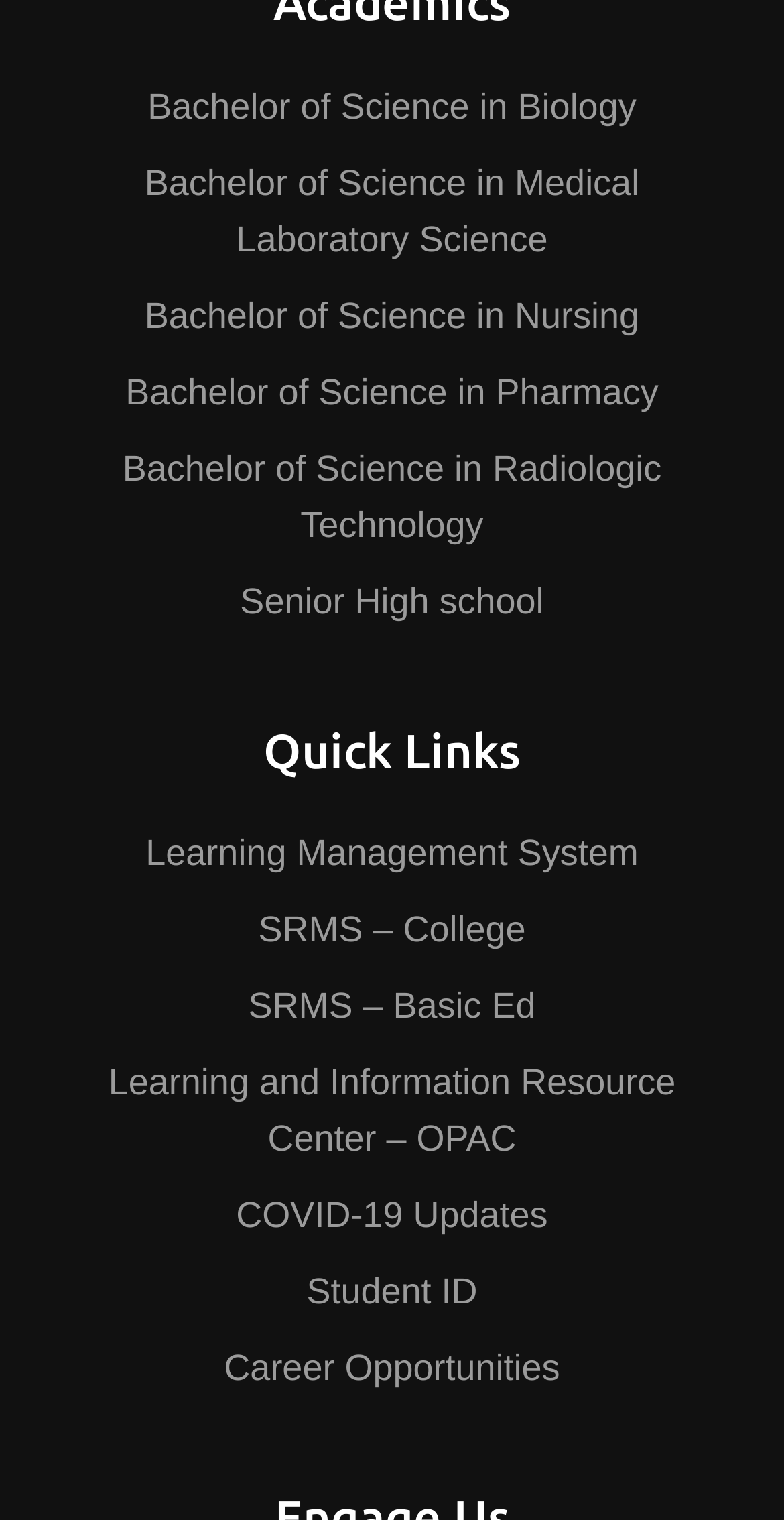Identify the coordinates of the bounding box for the element described below: "COVID-19 Updates". Return the coordinates as four float numbers between 0 and 1: [left, top, right, bottom].

[0.301, 0.786, 0.699, 0.813]